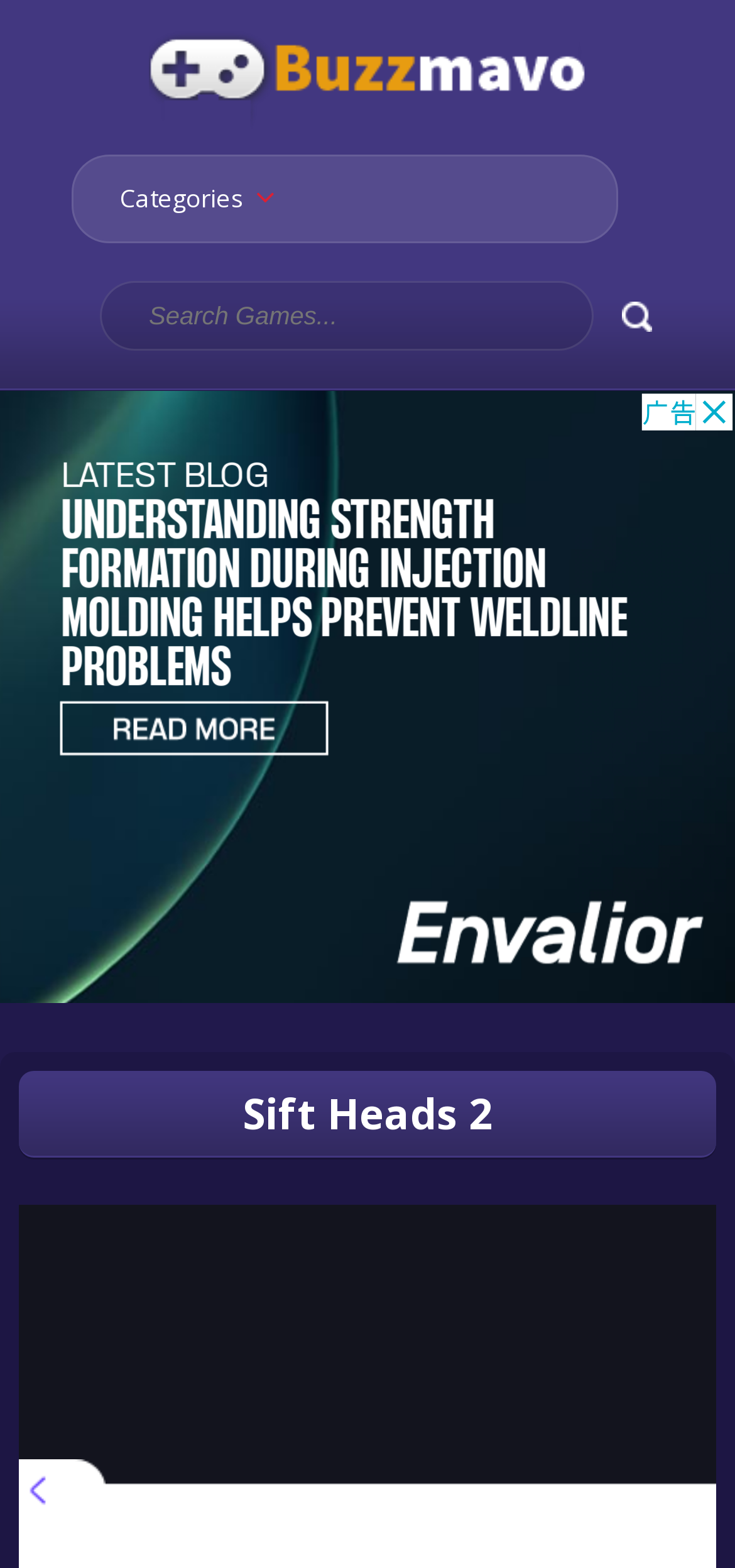What type of content is available on this website?
Provide a comprehensive and detailed answer to the question.

The presence of a link '1000 Free Games To Play' and a textbox to search for games implies that this website provides access to a large collection of games.